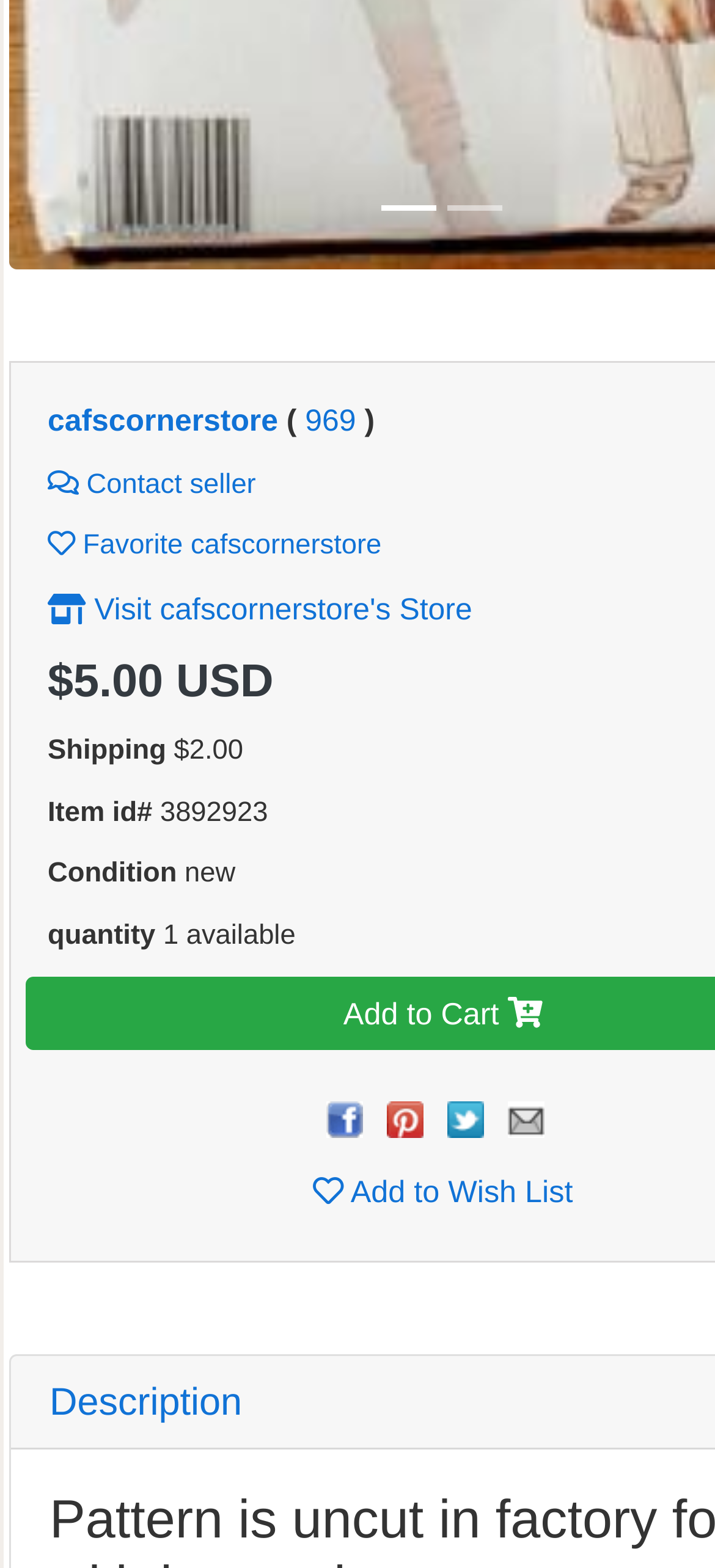What is the condition of the item?
Give a one-word or short-phrase answer derived from the screenshot.

new